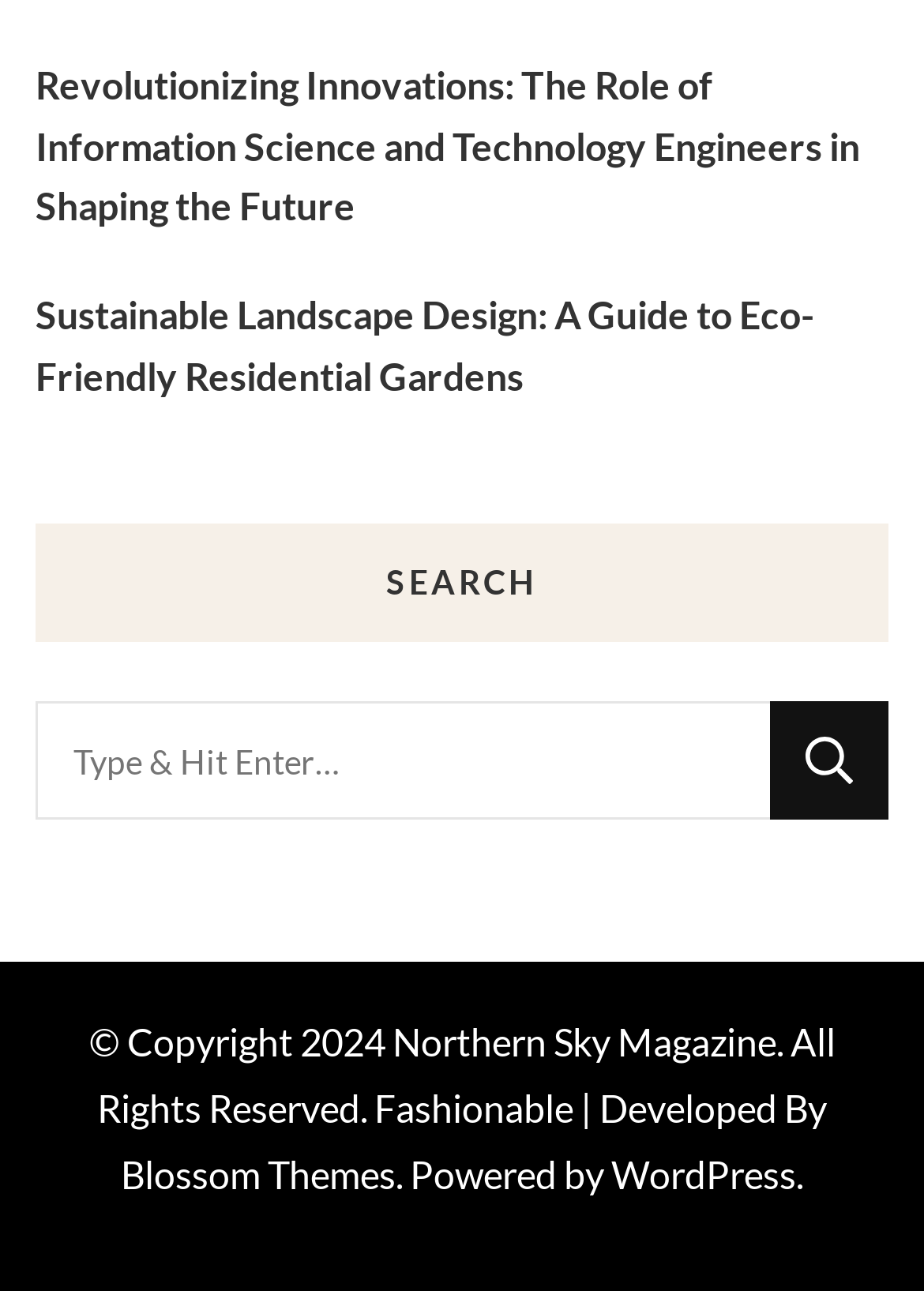What is the copyright year?
Answer the question with just one word or phrase using the image.

2024